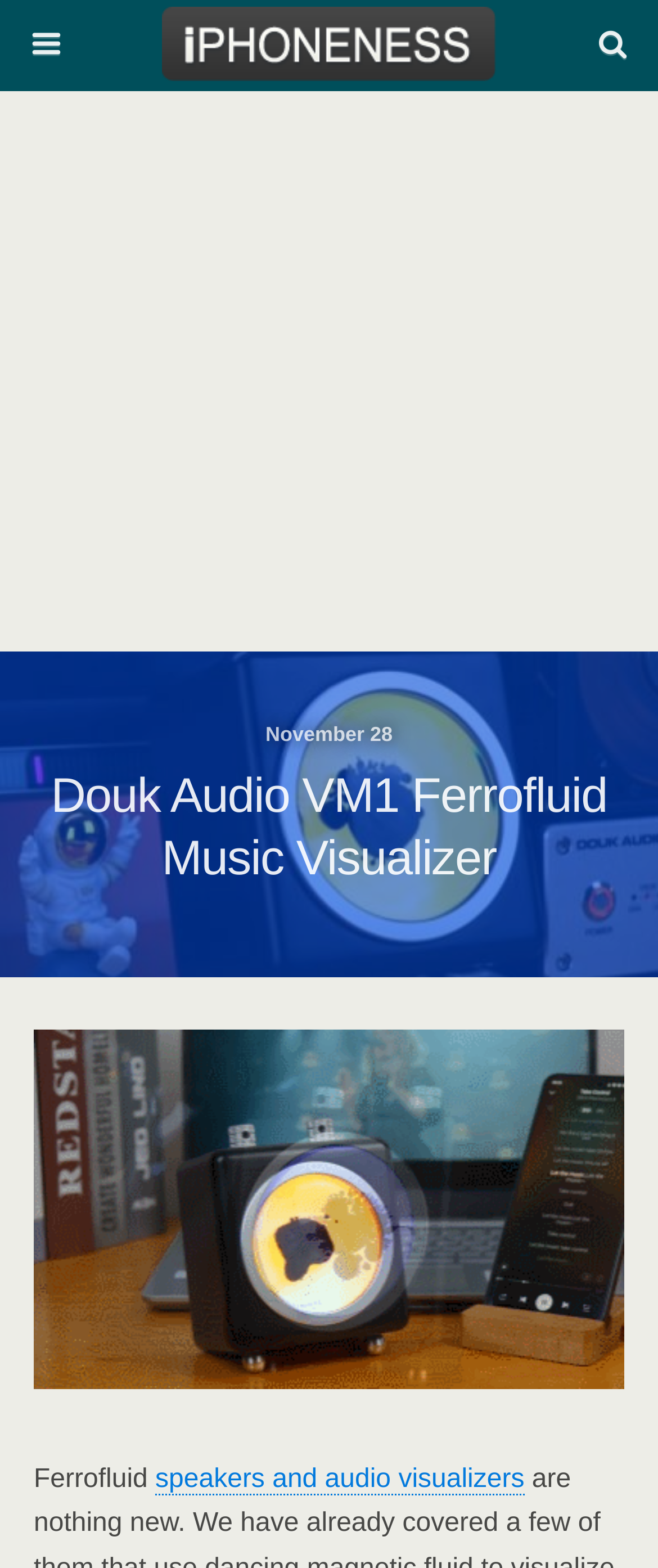Describe all the significant parts and information present on the webpage.

The webpage is about the Douk Audio VM1 Ferrofluid Music Visualizer. At the top left corner, there is a logo image with a corresponding link. Next to the logo, there is a search bar with a placeholder text "Search this website…" and a search button to its right. 

Below the search bar, there is a large advertisement iframe that spans the entire width of the page. 

Further down, there is a date "November 28" displayed on the left side of the page. On the same horizontal level, there is a heading that reads "Douk Audio VM1 Ferrofluid Music Visualizer" which stretches across the entire width of the page.

At the bottom of the page, there is a link with the text "speakers and audio visualizers".